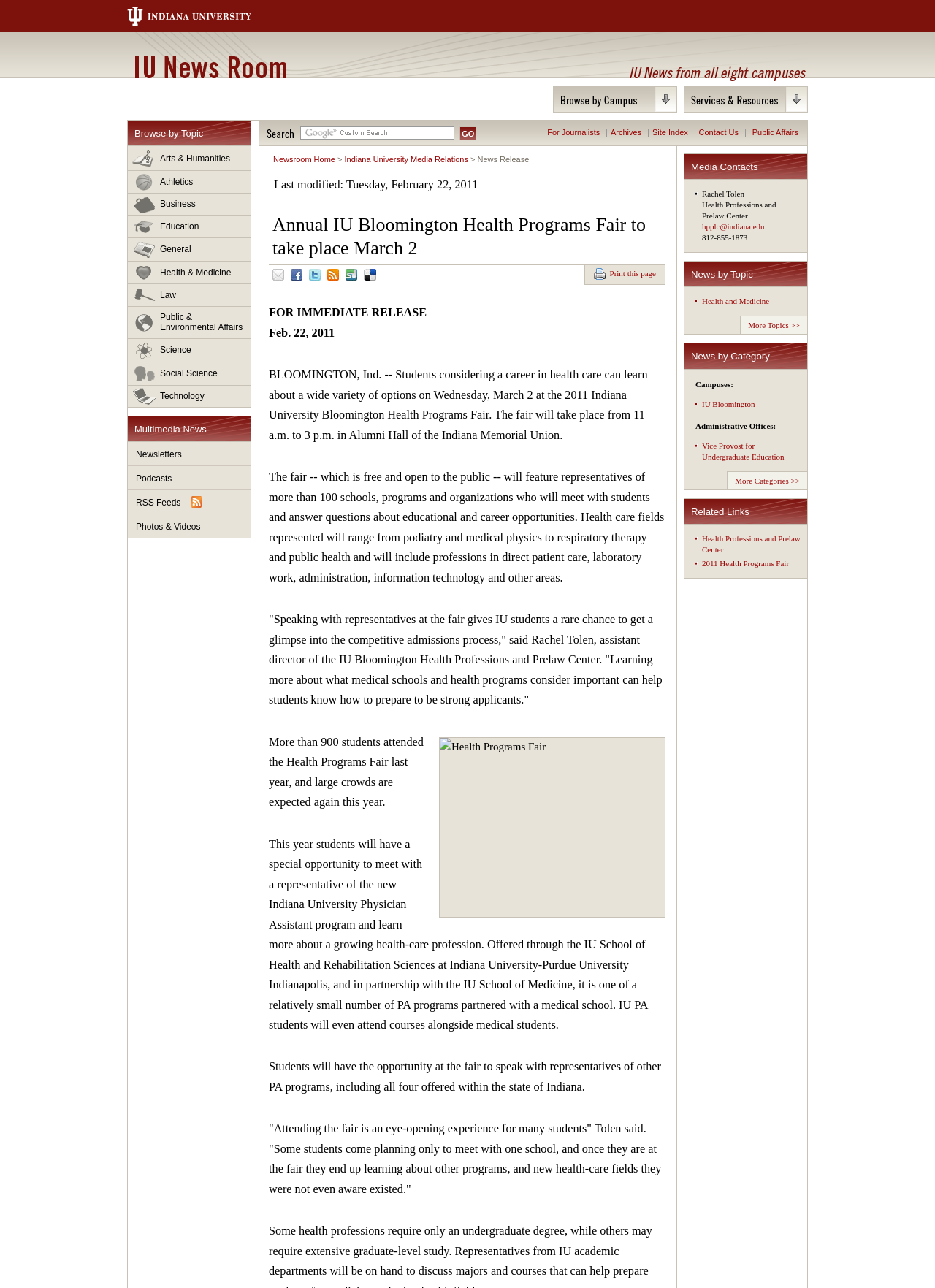Provide a brief response to the question using a single word or phrase: 
What is the name of the new program that students will have the opportunity to learn about at the fair?

Indiana University Physician Assistant program